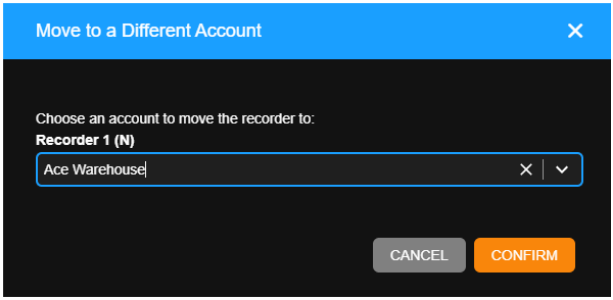What is the color of the 'CONFIRM' button?
Based on the visual information, provide a detailed and comprehensive answer.

The 'CONFIRM' button is highlighted in orange, which is a visually prominent color that draws the user's attention to the action they need to take to complete the process of moving the recorder to a different account.